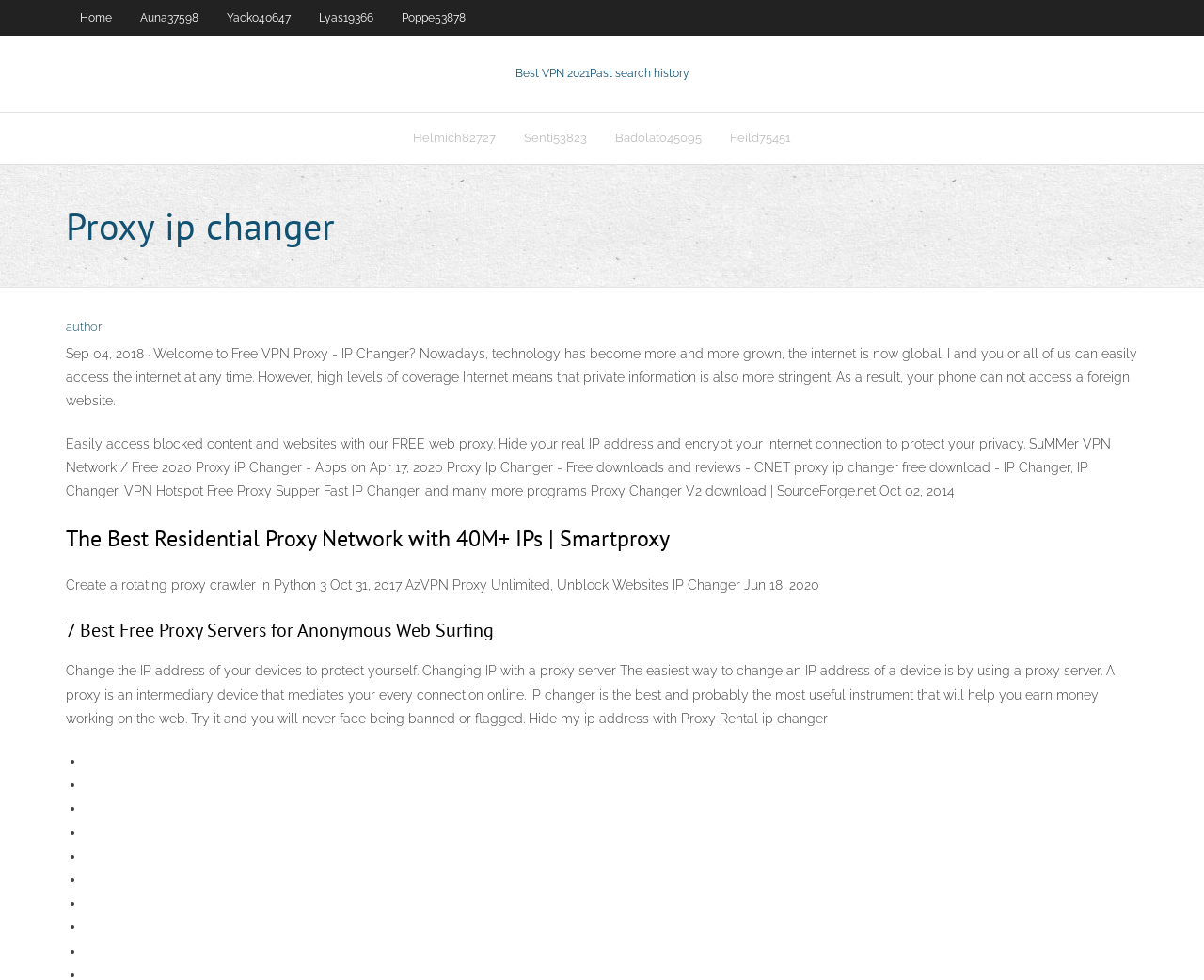Given the description: "author", determine the bounding box coordinates of the UI element. The coordinates should be formatted as four float numbers between 0 and 1, [left, top, right, bottom].

[0.055, 0.326, 0.084, 0.34]